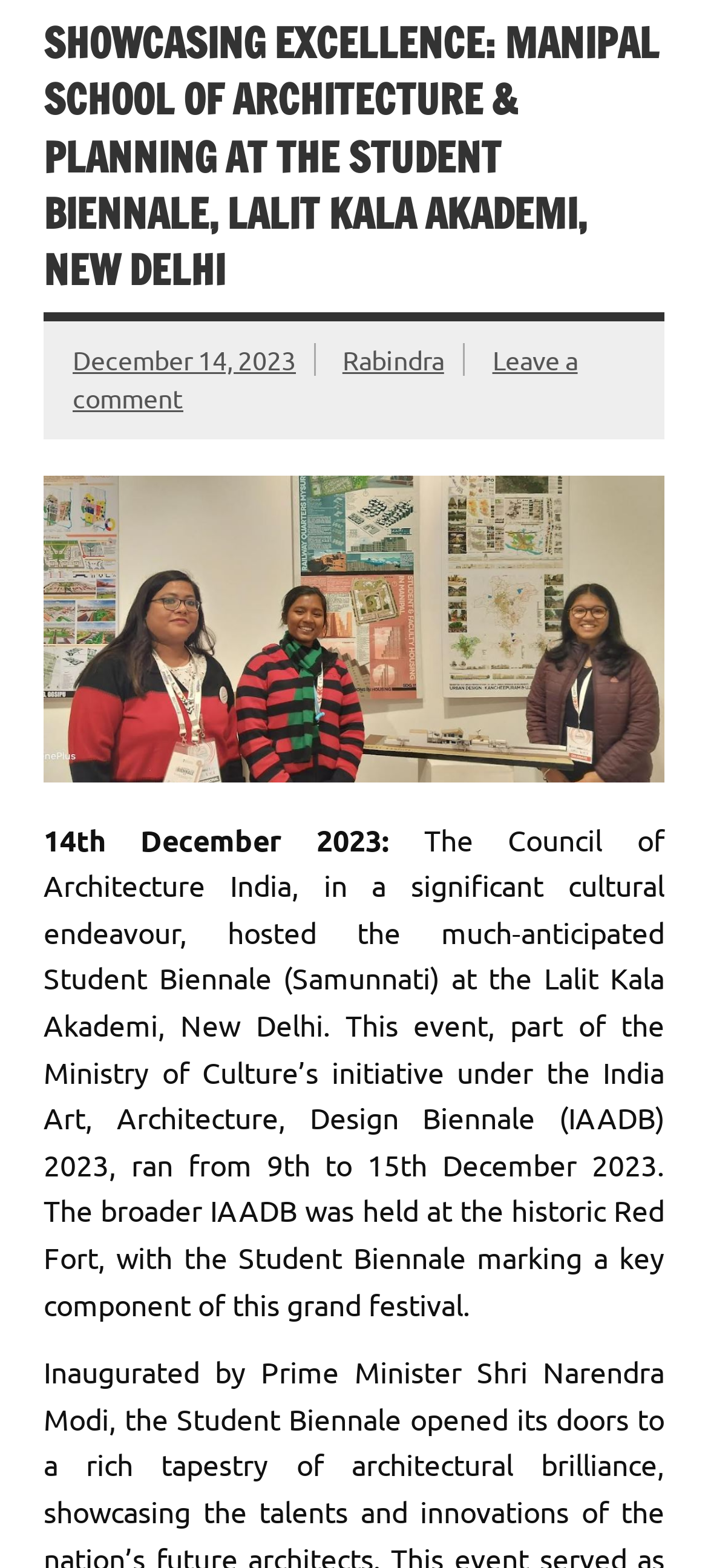Predict the bounding box of the UI element based on this description: "Leave a comment".

[0.103, 0.218, 0.816, 0.264]